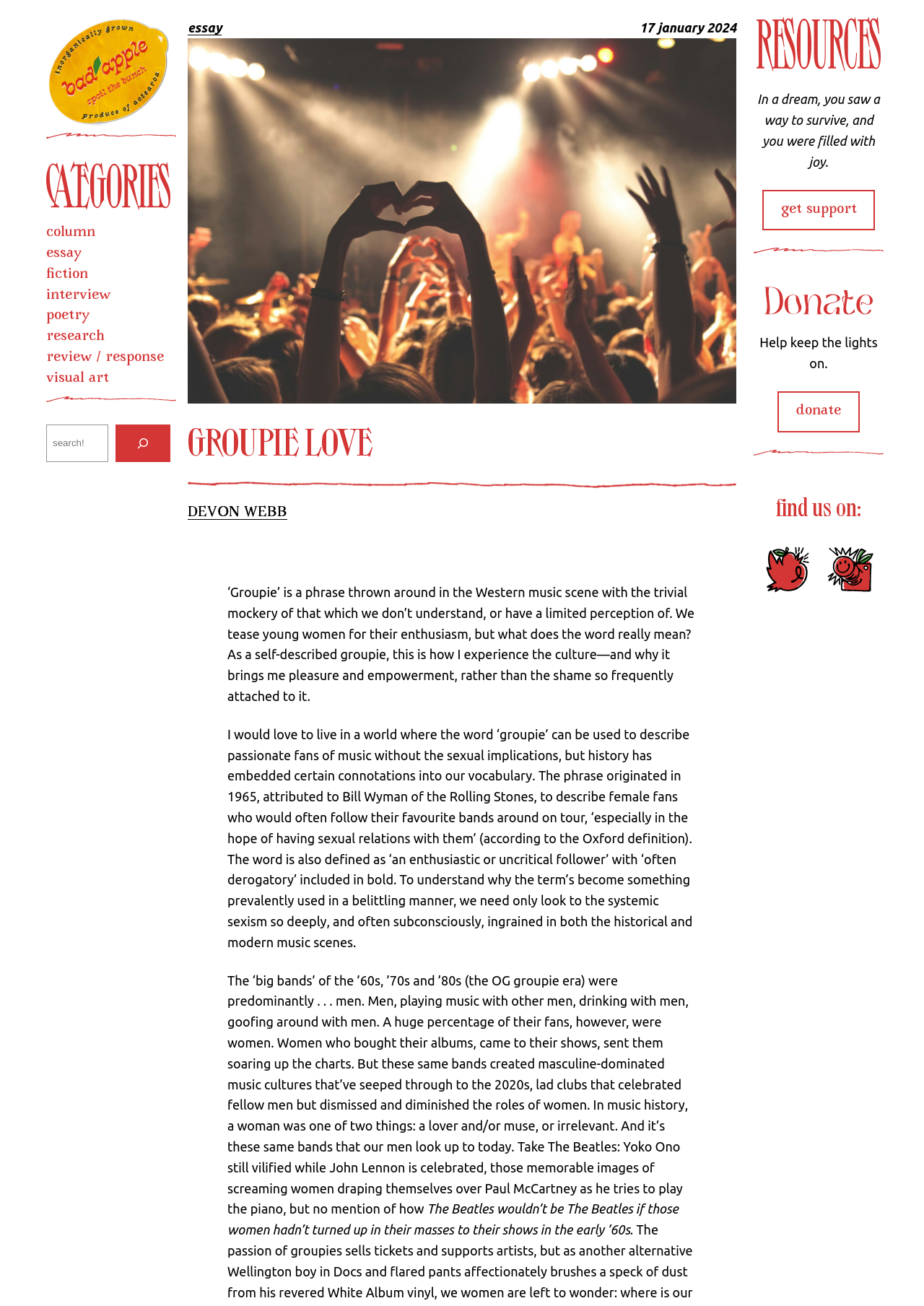Pinpoint the bounding box coordinates of the clickable area needed to execute the instruction: "learn about What is OTT Video?". The coordinates should be specified as four float numbers between 0 and 1, i.e., [left, top, right, bottom].

None